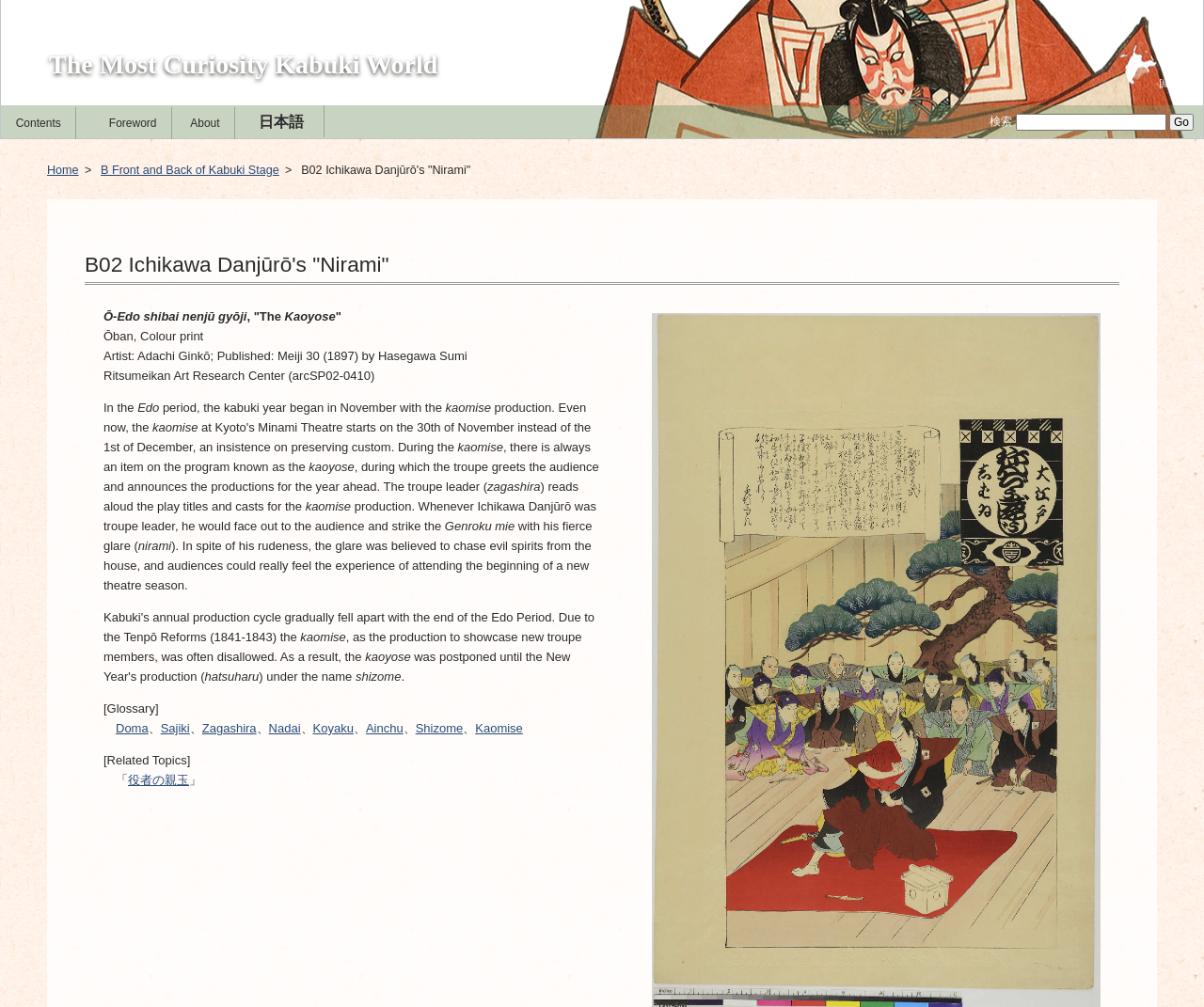Please give a one-word or short phrase response to the following question: 
What is the purpose of the nirami glare?

Chase evil spirits